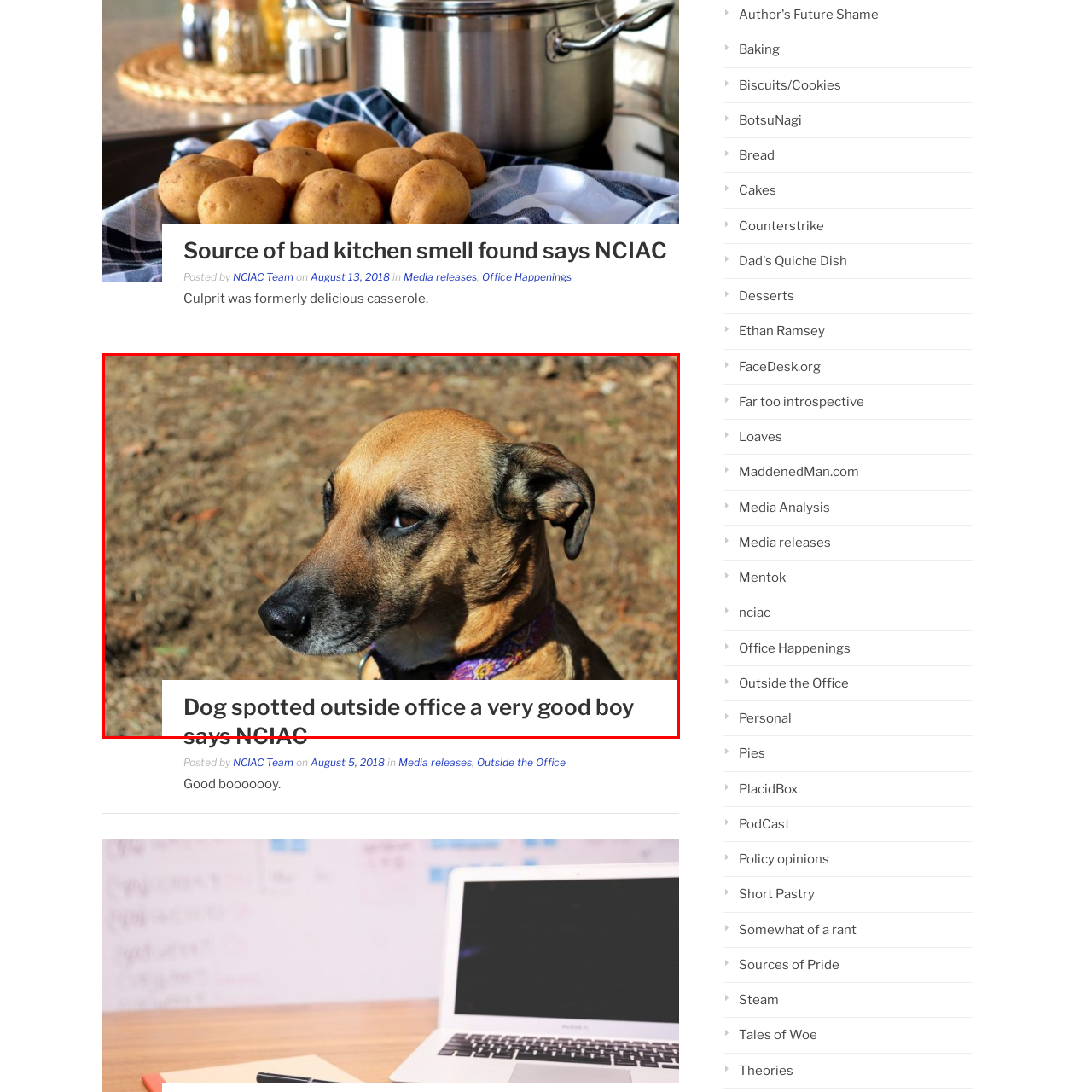Check the highlighted part in pink, What is written on the accompanying caption? 
Use a single word or phrase for your answer.

Dog spotted outside office a very good boy says NCIAC